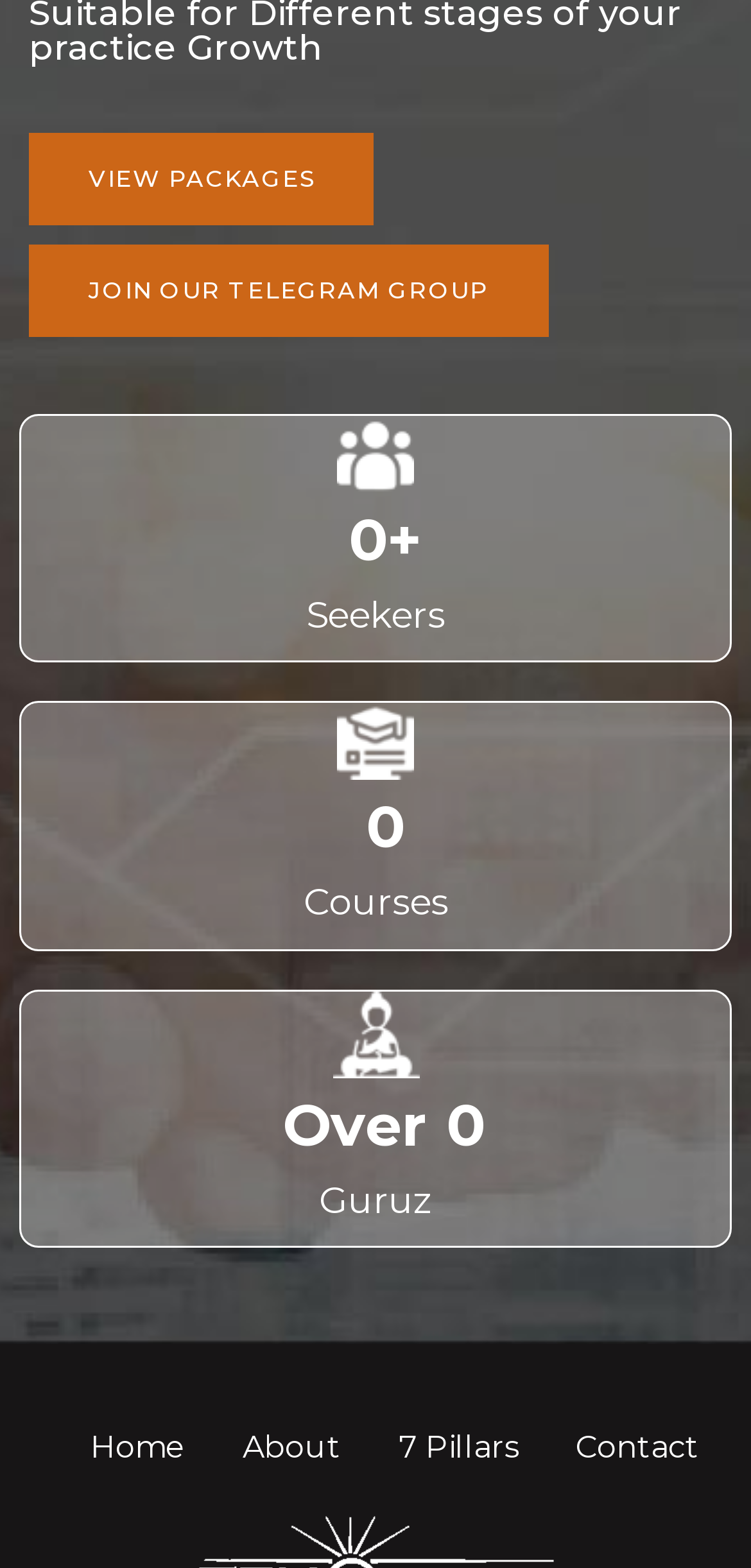Identify the bounding box for the given UI element using the description provided. Coordinates should be in the format (top-left x, top-left y, bottom-right x, bottom-right y) and must be between 0 and 1. Here is the description: About

[0.272, 0.907, 0.454, 0.94]